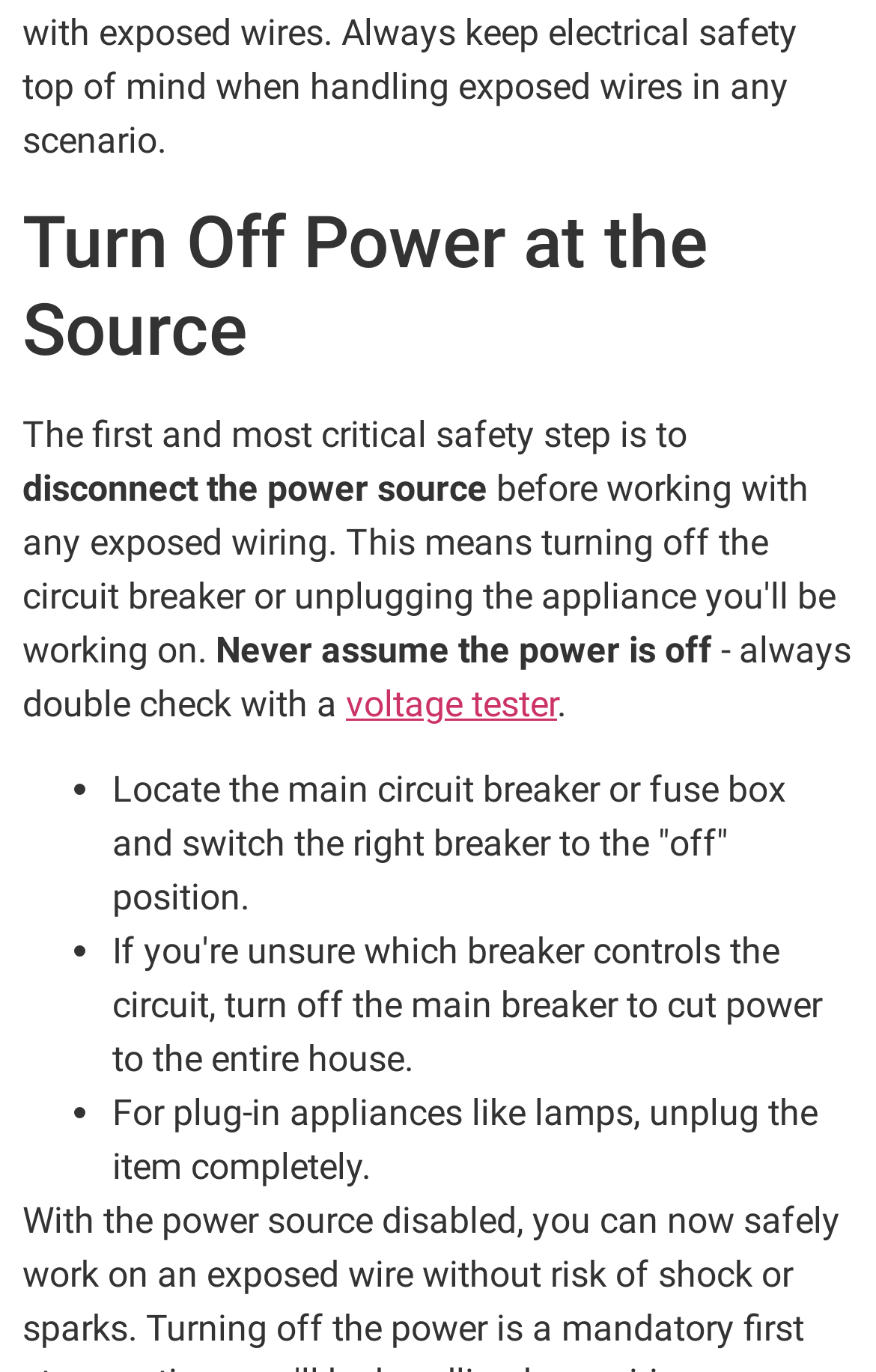Give a one-word or short phrase answer to this question: 
Where to locate the main circuit breaker?

Main circuit breaker or fuse box